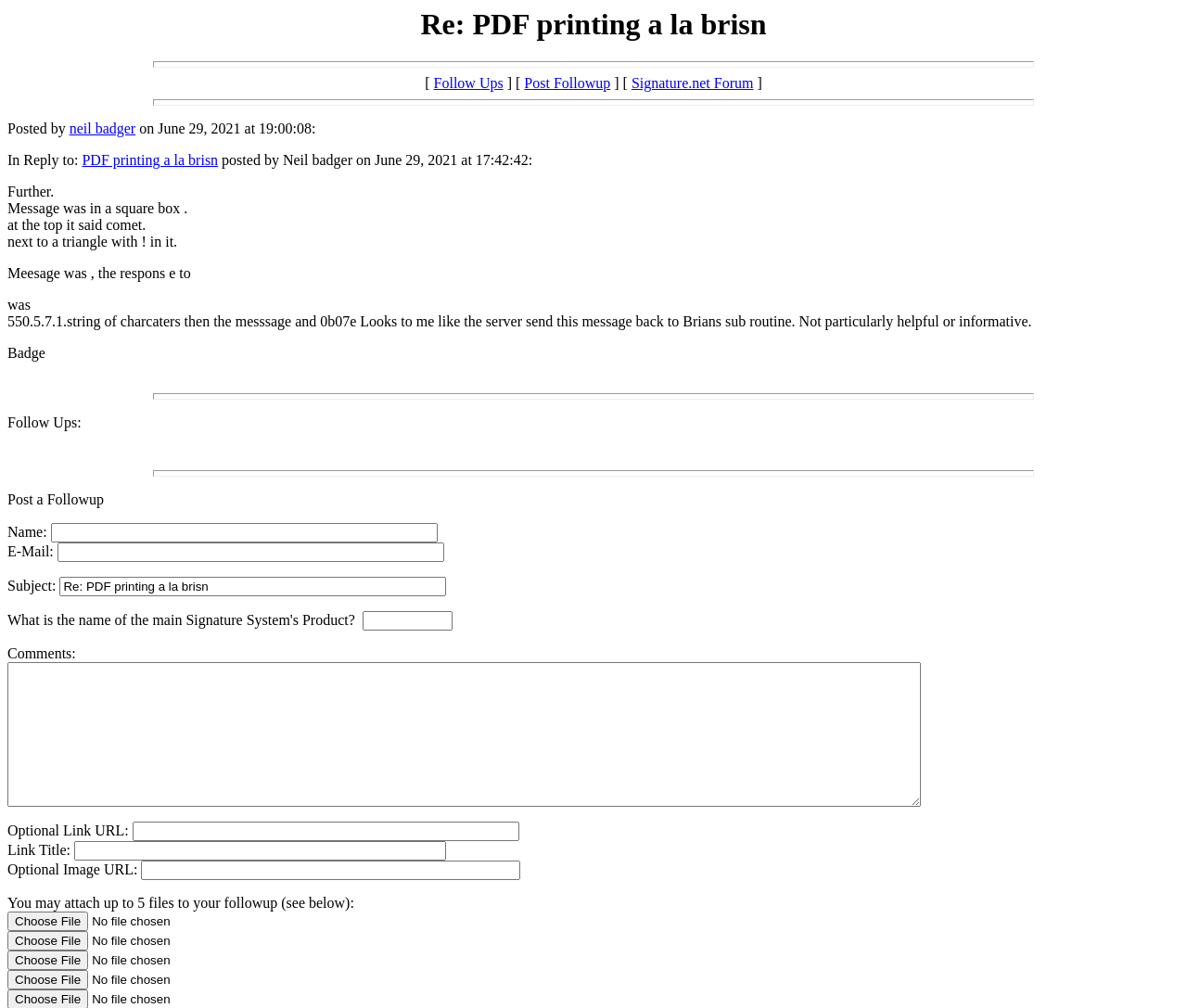Determine the title of the webpage and give its text content.

Re: PDF printing a la brisn